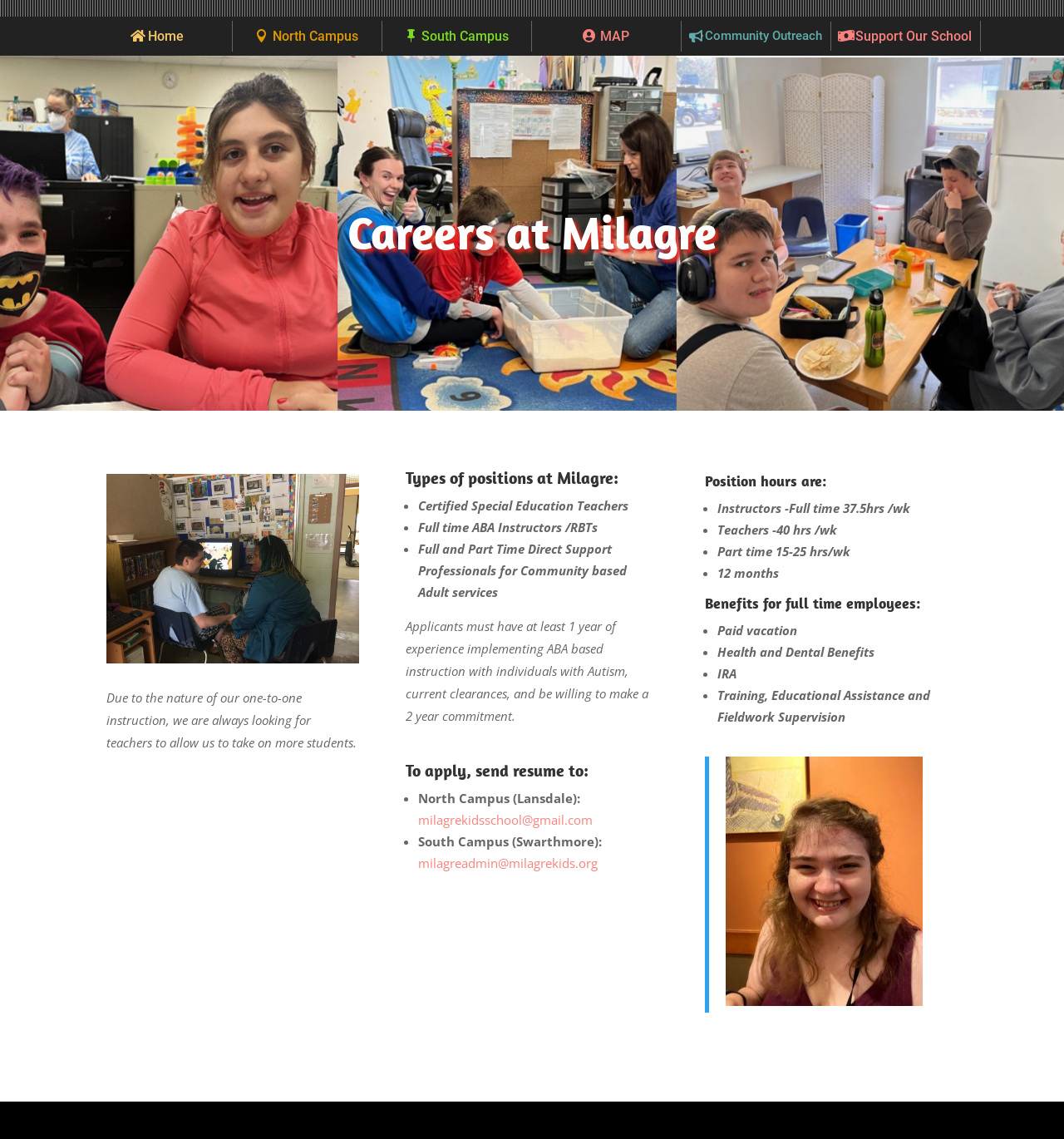What benefits do full-time employees receive?
Based on the image, answer the question with a single word or brief phrase.

Paid vacation, Health and Dental Benefits, etc.